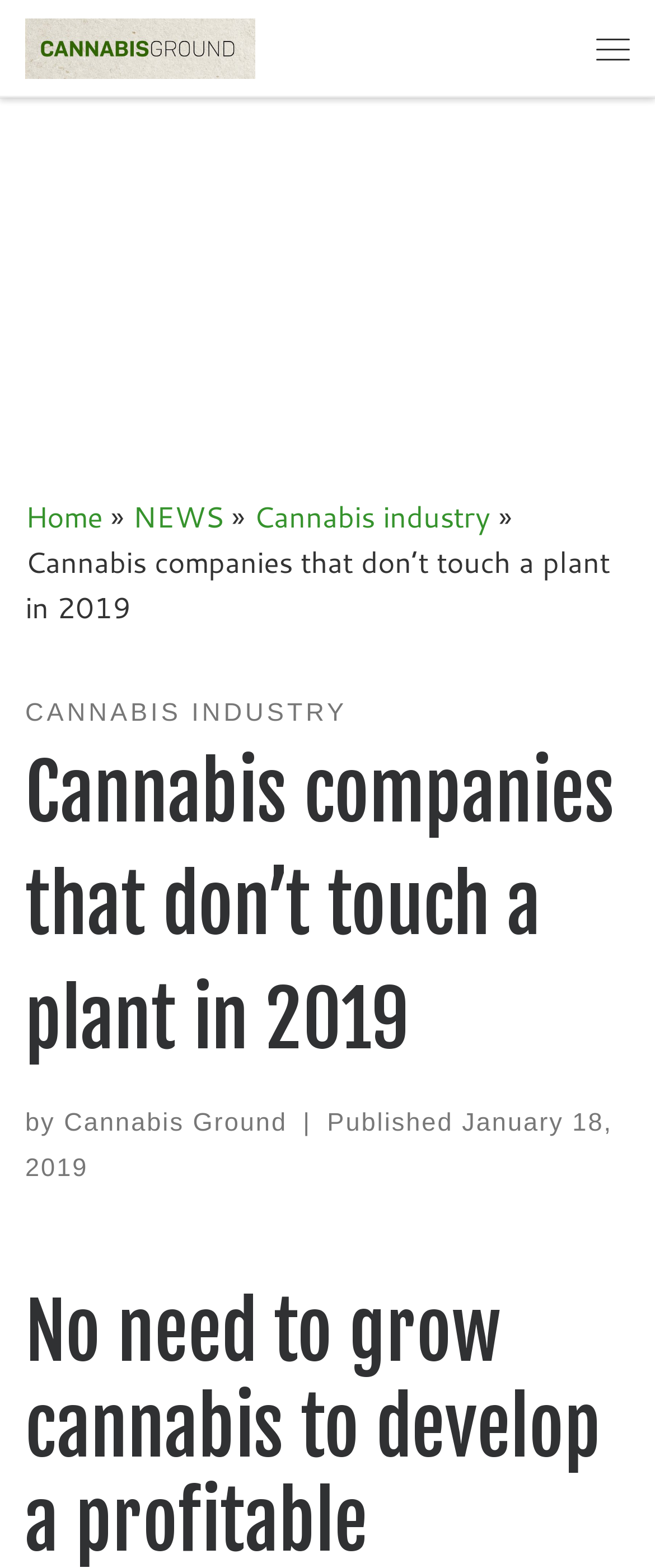Please locate the bounding box coordinates of the element that should be clicked to achieve the given instruction: "Click on the 'Ingresso' link".

None